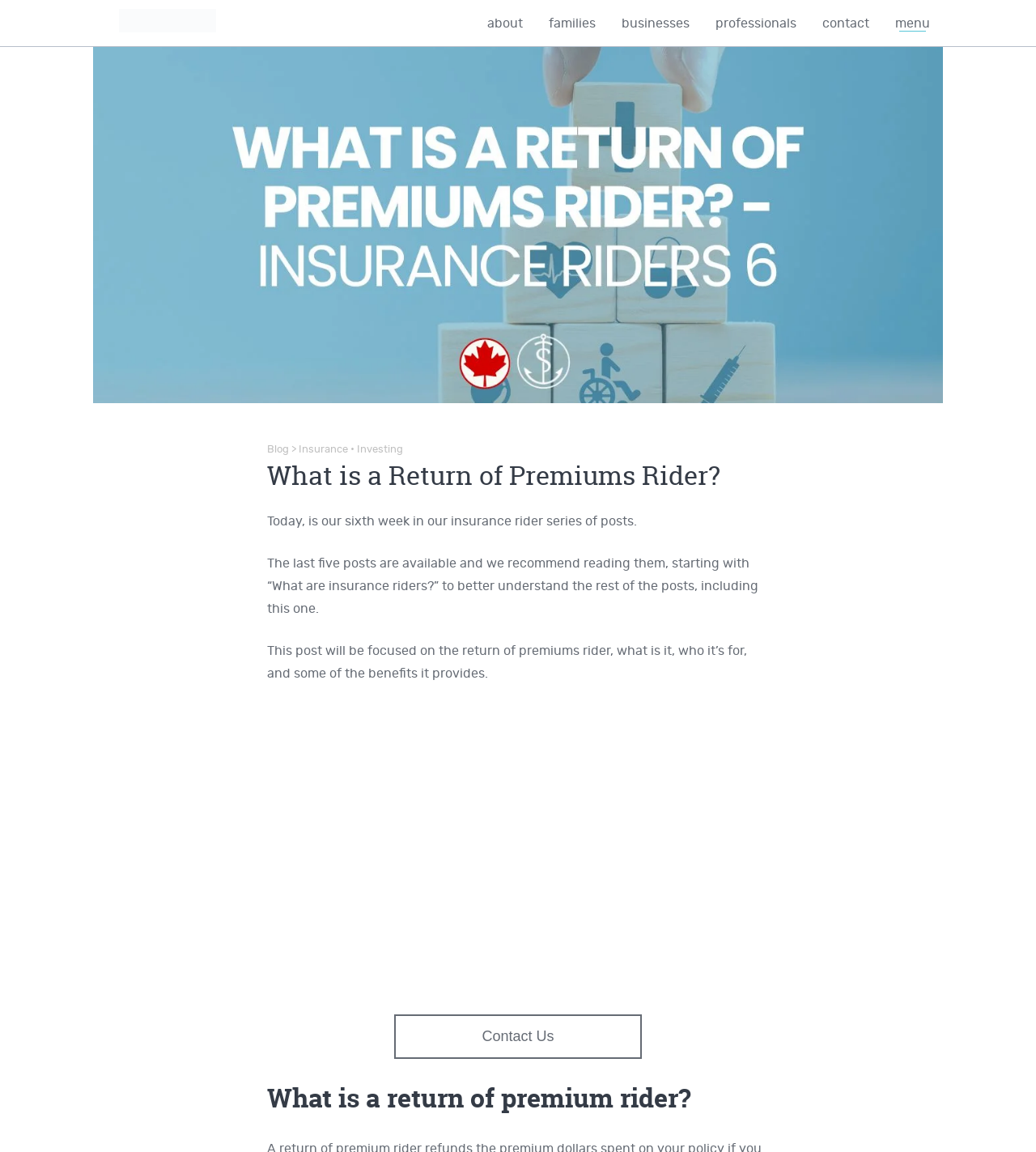What is the purpose of the 'Contact Us' link?
Relying on the image, give a concise answer in one word or a brief phrase.

To contact the company